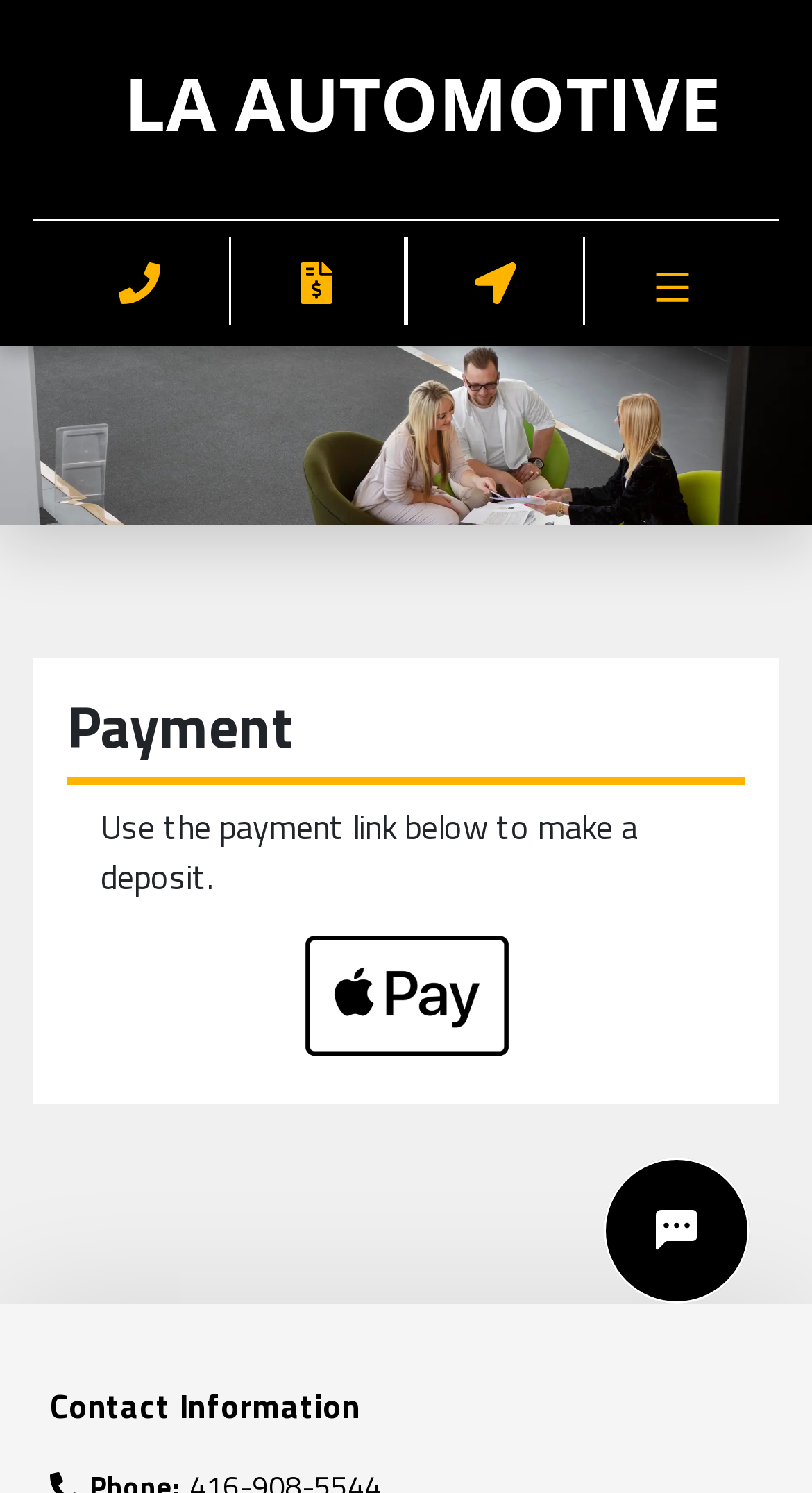Generate a comprehensive caption for the webpage you are viewing.

The webpage appears to be related to LA Automotive, with a prominent link to the company's name at the top of the page. Below the company name, there are three links with accompanying images, likely representing different options or services offered by LA Automotive. 

A large image spans the entire width of the page, displaying various payment methods accepted by the company. 

The page then shifts its focus to payment information, with a heading that reads "Payment" and a brief paragraph explaining how to make a deposit using the provided payment link. The payment link is situated below the explanatory text.

Further down the page, a "Contact Information" heading is displayed, although no specific contact details are provided. Instead, there are two identical "Online Chat" buttons, each accompanied by a small image, which are positioned side by side near the bottom of the page.